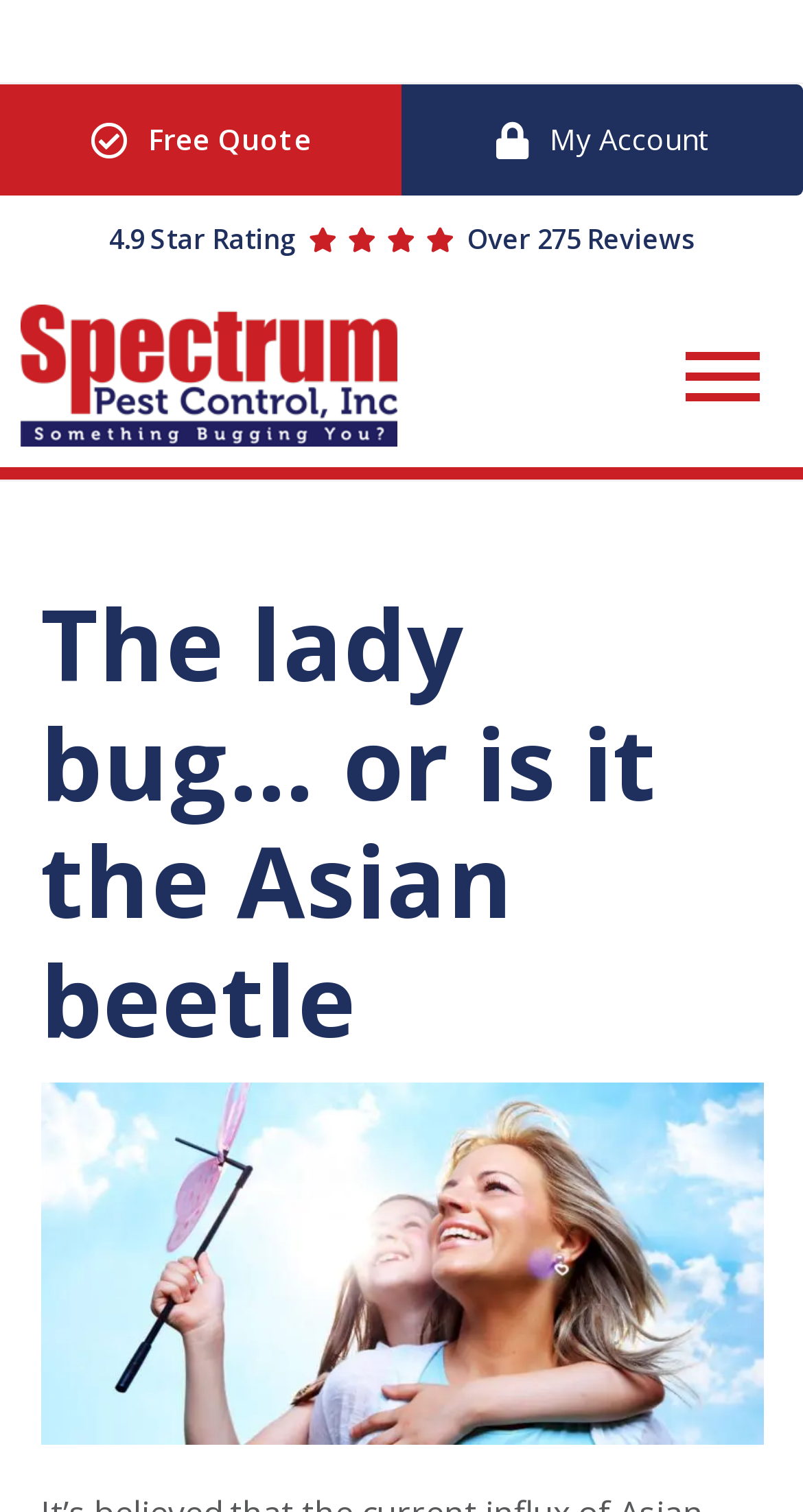How many reviews does the pest control service have?
Give a single word or phrase answer based on the content of the image.

Over 275